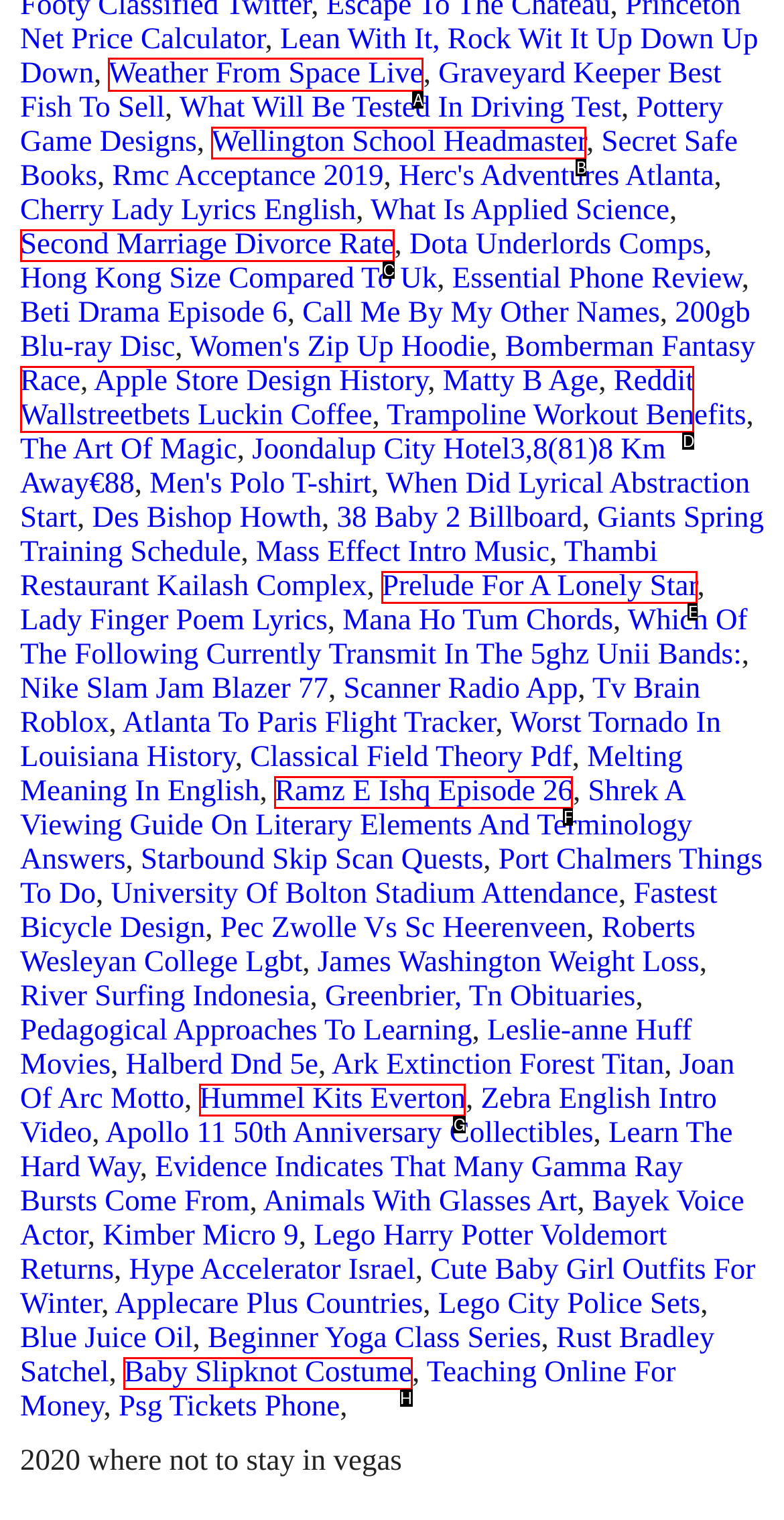What letter corresponds to the UI element to complete this task: Visit 'Weather From Space Live'
Answer directly with the letter.

A